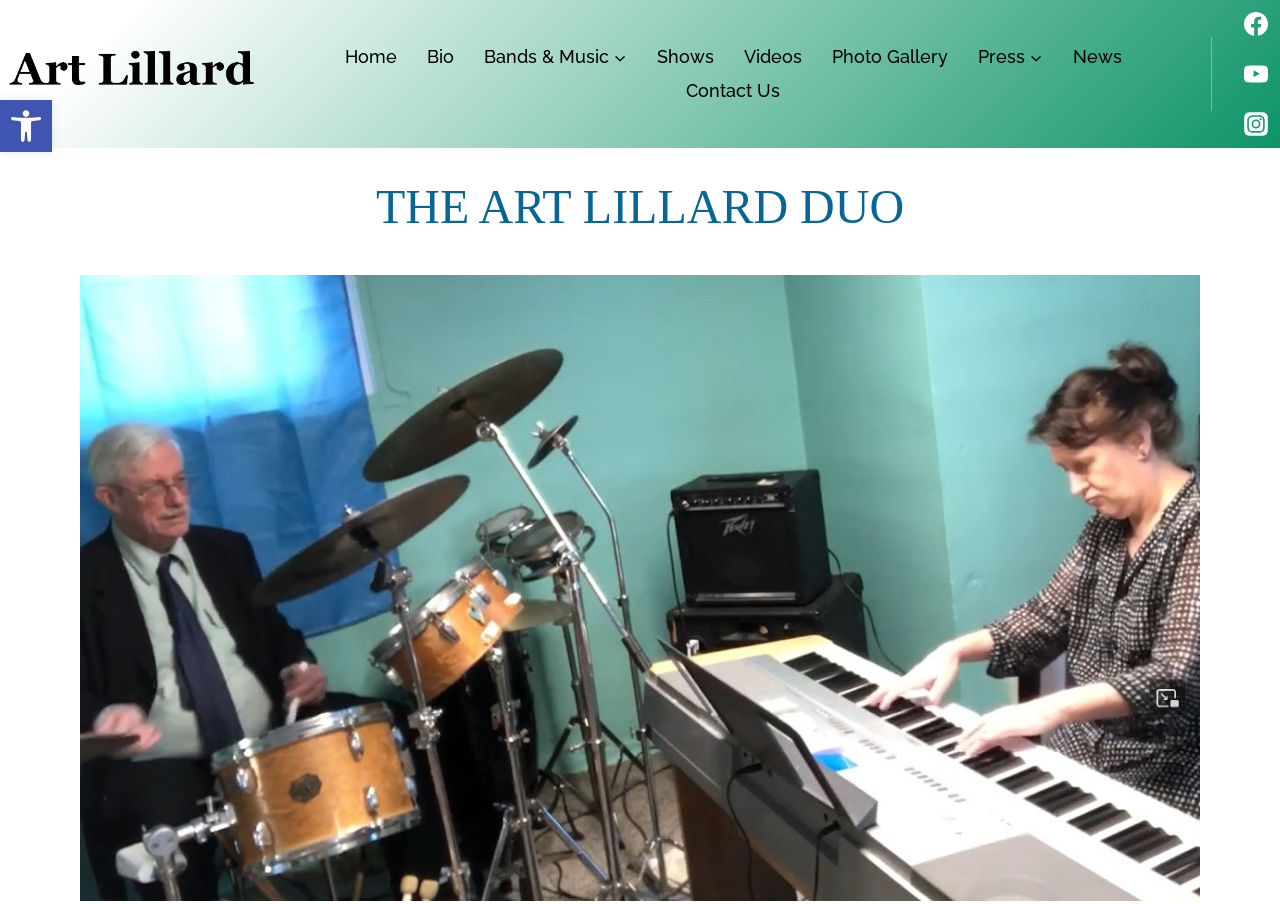Identify the bounding box coordinates of the section that should be clicked to achieve the task described: "Go to the 'Facebook' page".

[0.962, 0.0, 1.0, 0.053]